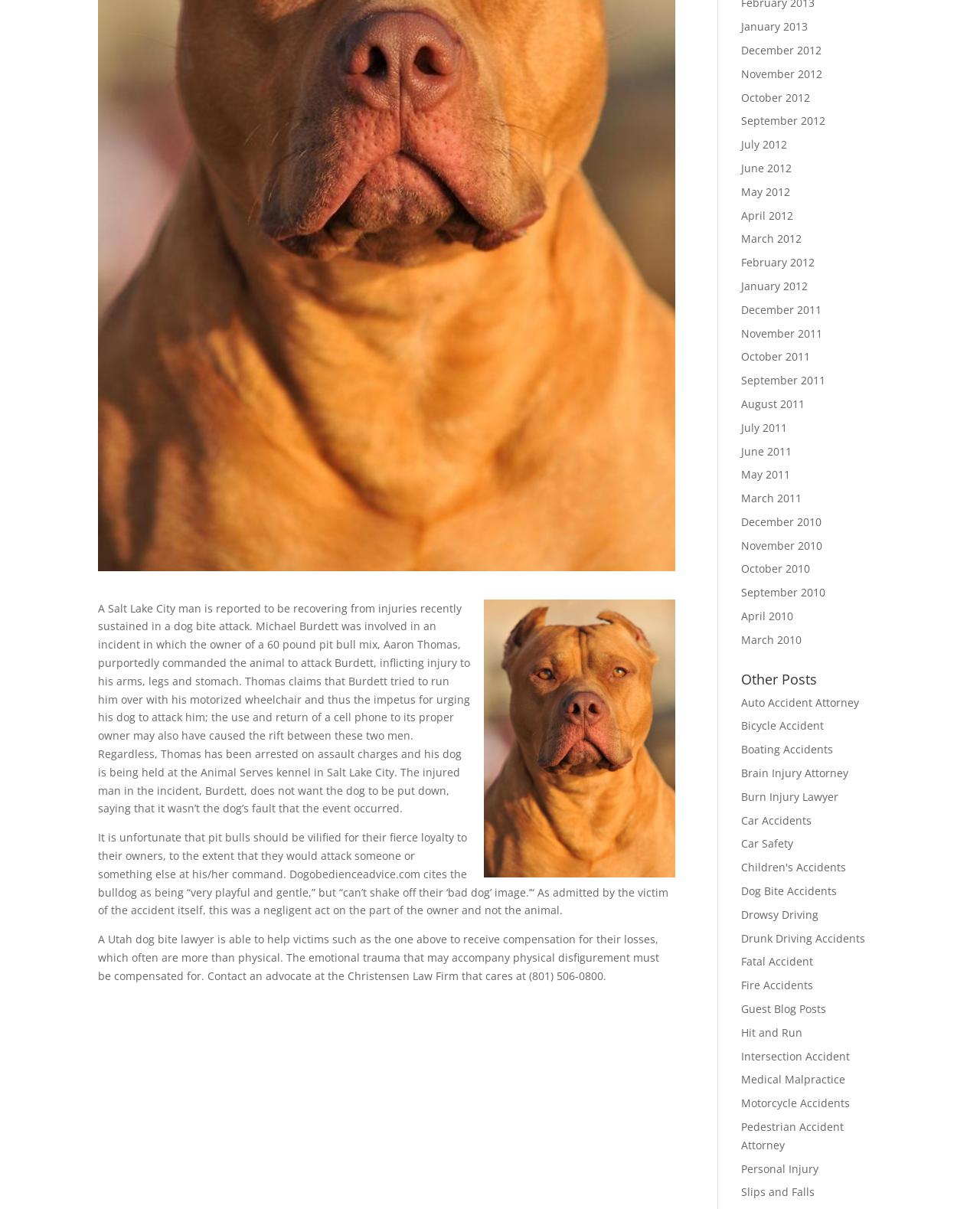Given the element description Slips and Falls, specify the bounding box coordinates of the corresponding UI element in the format (top-left x, top-left y, bottom-right x, bottom-right y). All values must be between 0 and 1.

[0.756, 0.98, 0.831, 0.992]